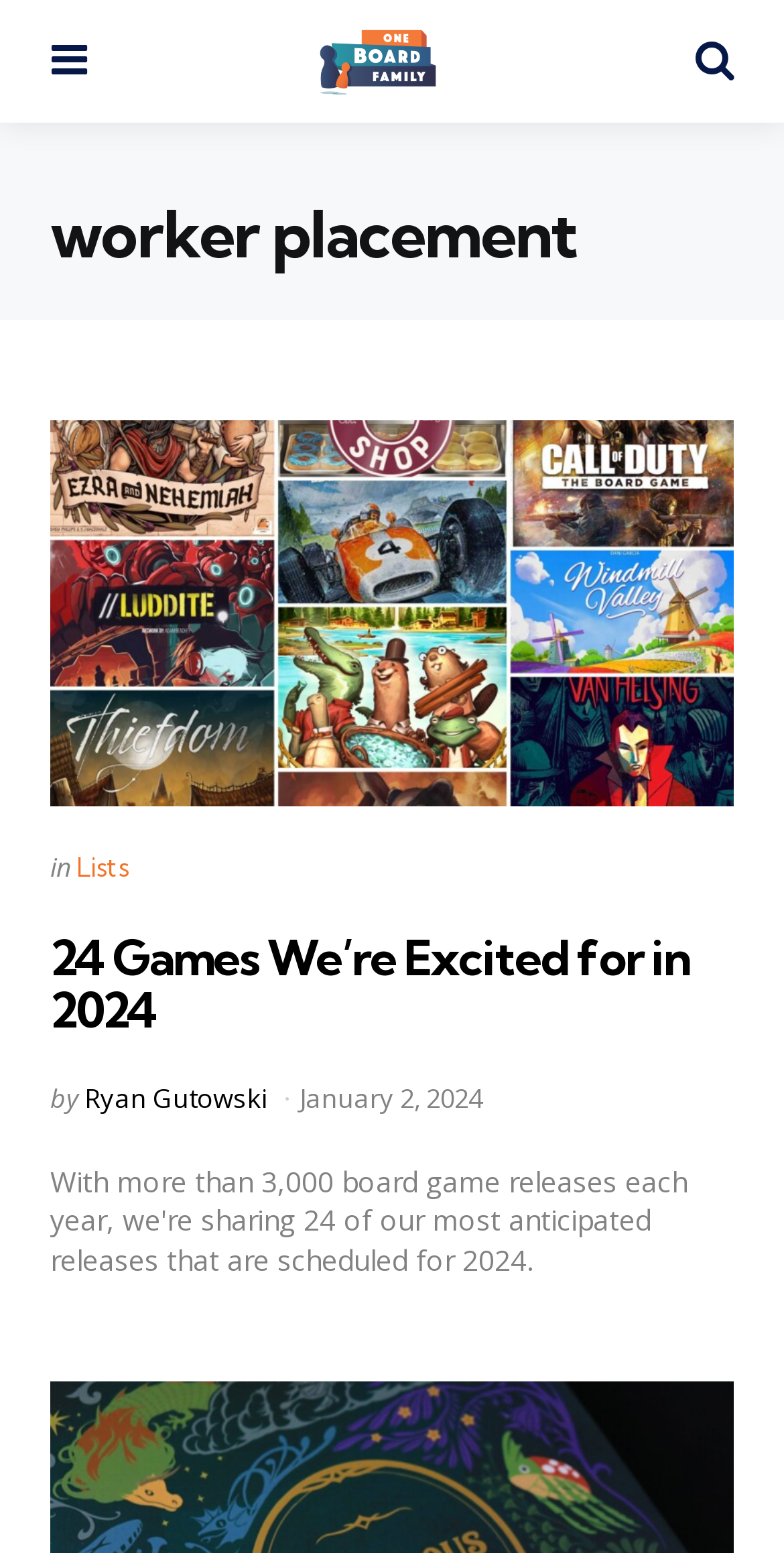Give an extensive and precise description of the webpage.

The webpage is an archive page for "worker placement" games on the One Board Family website. At the top left, there is a "Menu" button. Next to it, on the top center, is the website's logo, "One Board Family", which is also a link. 

Below the logo, there is a large heading that reads "worker placement". Underneath this heading, there is an article section that takes up most of the page. The article section is divided into two parts. The top part contains a large image with the title "24 Games We're Excited for in 2024". 

Below the image, there are several lines of text. On the left, there are categories and tags, including "Categories" and "Posted in", followed by a link to "Lists". On the right, there is a heading that reads "24 Games We’re Excited for in 2024", which is also a link. 

Further down, there is information about the author, including the text "Posted by" and a link to the author's name, "Ryan Gutowski". Next to the author's name, there is a timestamp that reads "January 2, 2024".